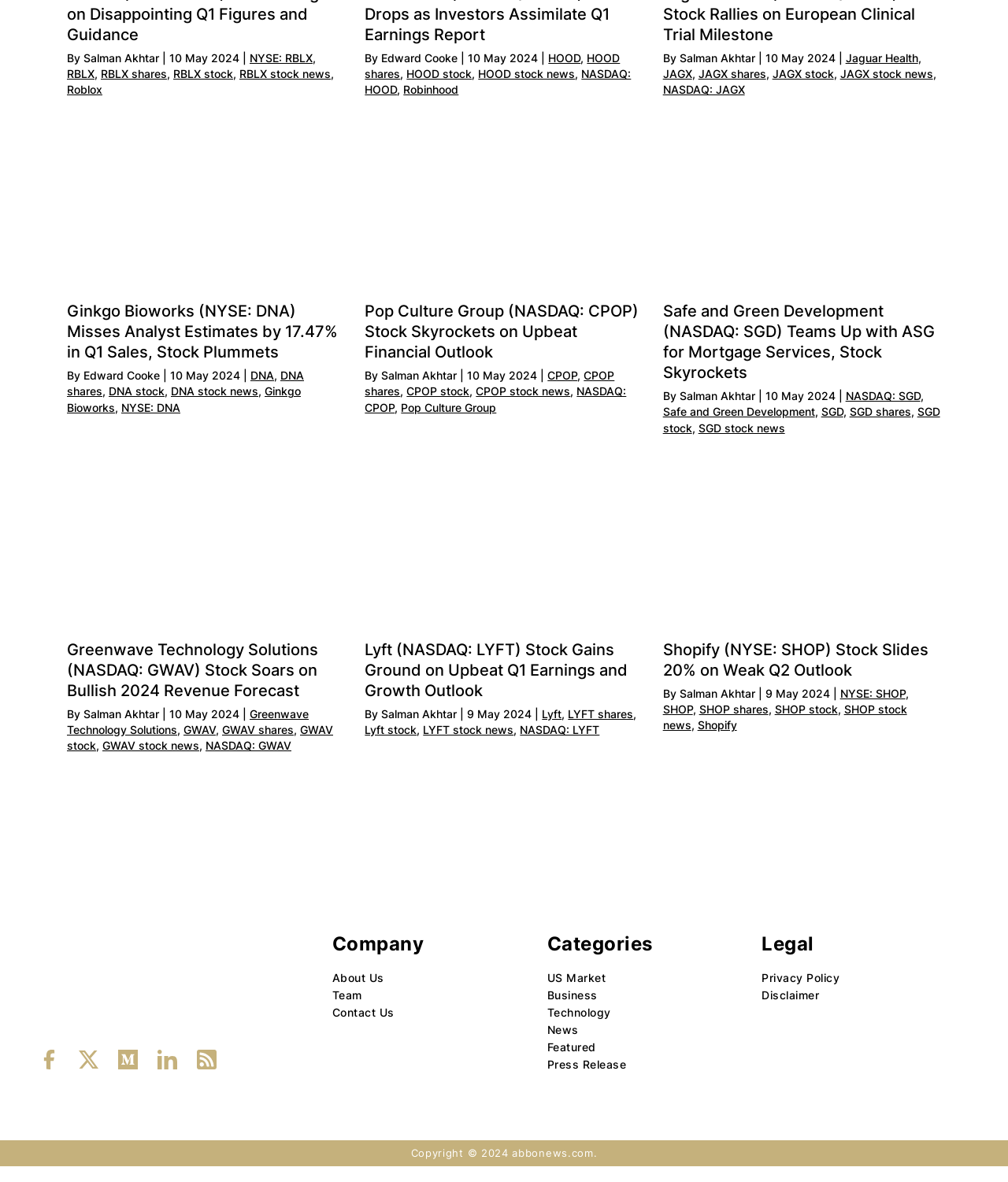Locate the UI element described by SHOP stock and provide its bounding box coordinates. Use the format (top-left x, top-left y, bottom-right x, bottom-right y) with all values as floating point numbers between 0 and 1.

[0.768, 0.594, 0.831, 0.606]